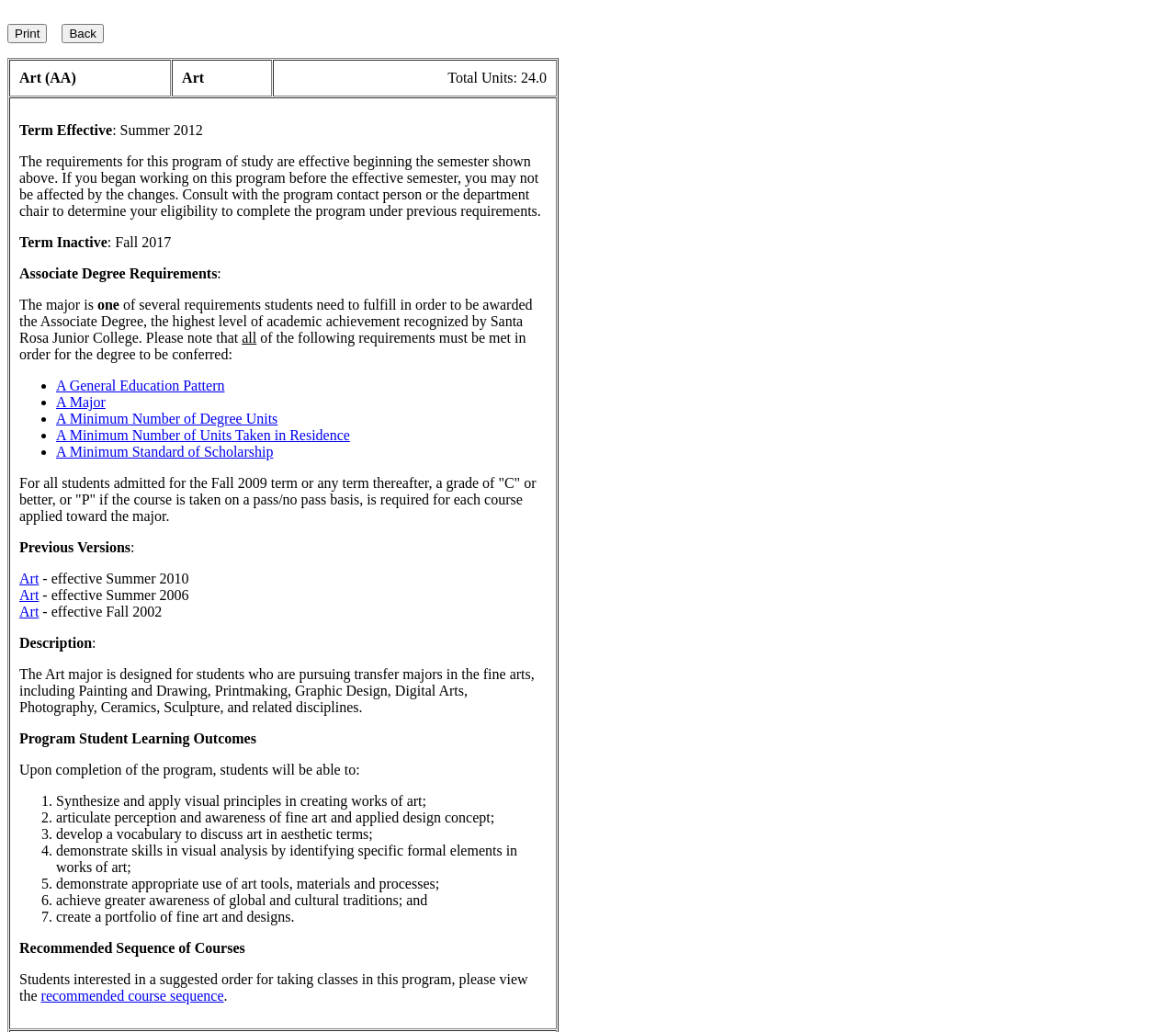Find and indicate the bounding box coordinates of the region you should select to follow the given instruction: "Read the post published by aebi".

None